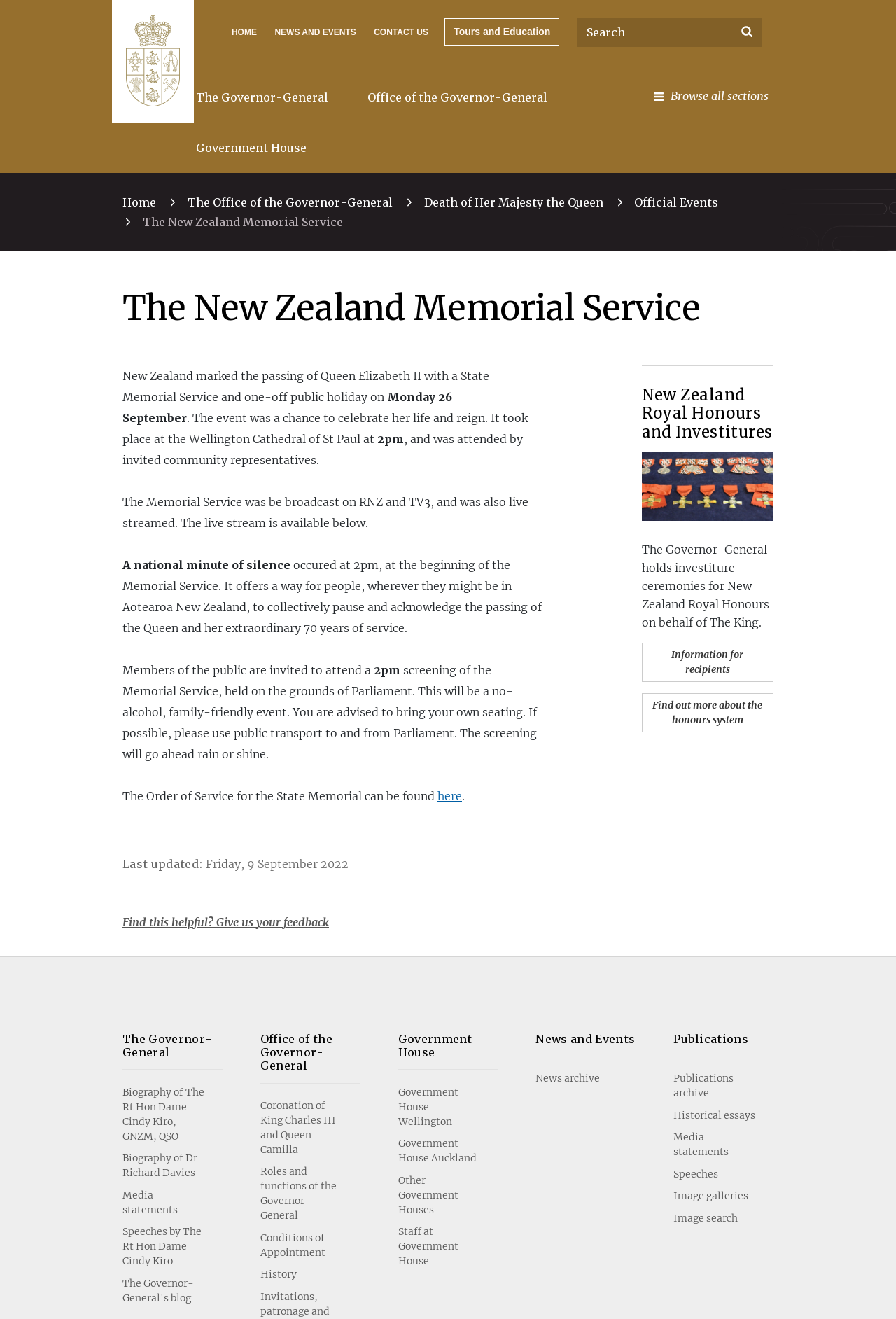Determine the bounding box coordinates for the clickable element required to fulfill the instruction: "Give us your feedback". Provide the coordinates as four float numbers between 0 and 1, i.e., [left, top, right, bottom].

[0.137, 0.692, 0.367, 0.705]